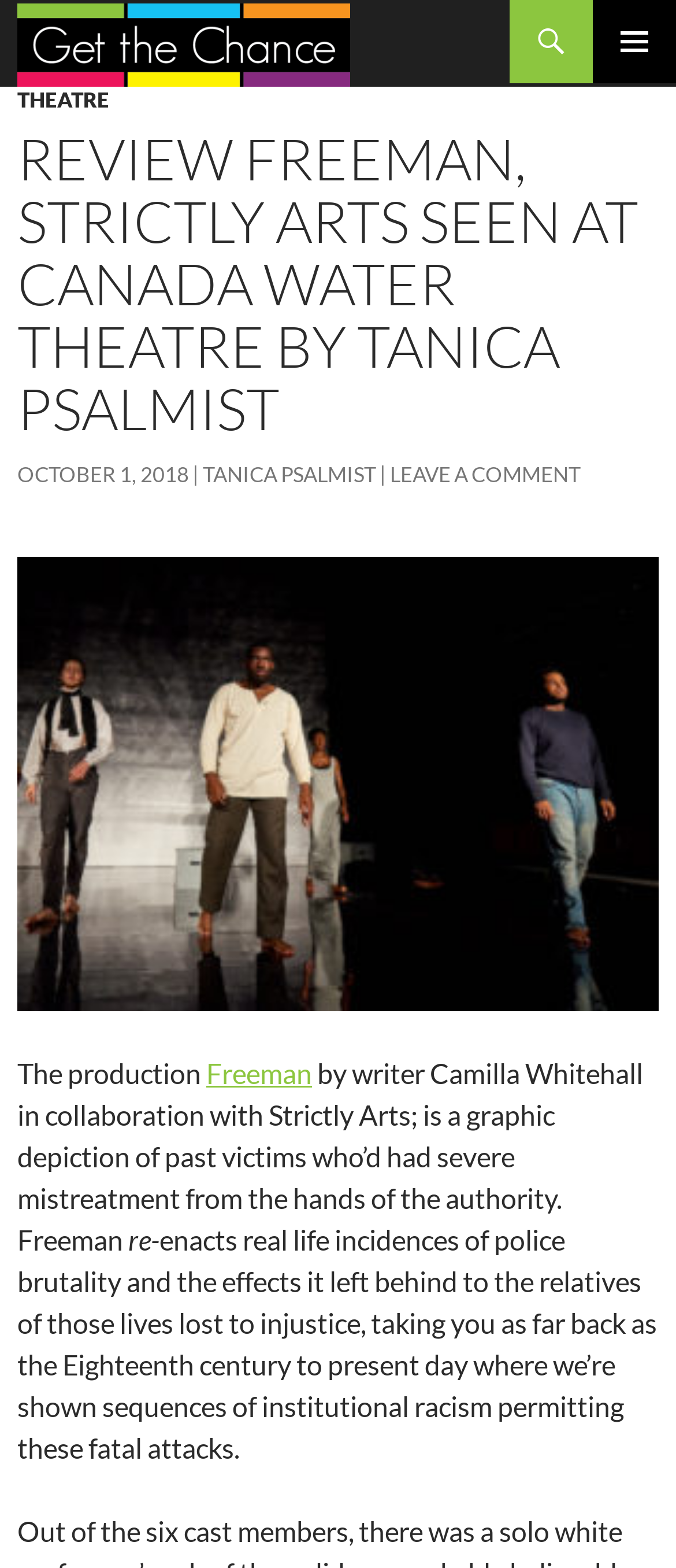Identify the bounding box for the UI element described as: "Freeman". The coordinates should be four float numbers between 0 and 1, i.e., [left, top, right, bottom].

[0.305, 0.673, 0.462, 0.695]